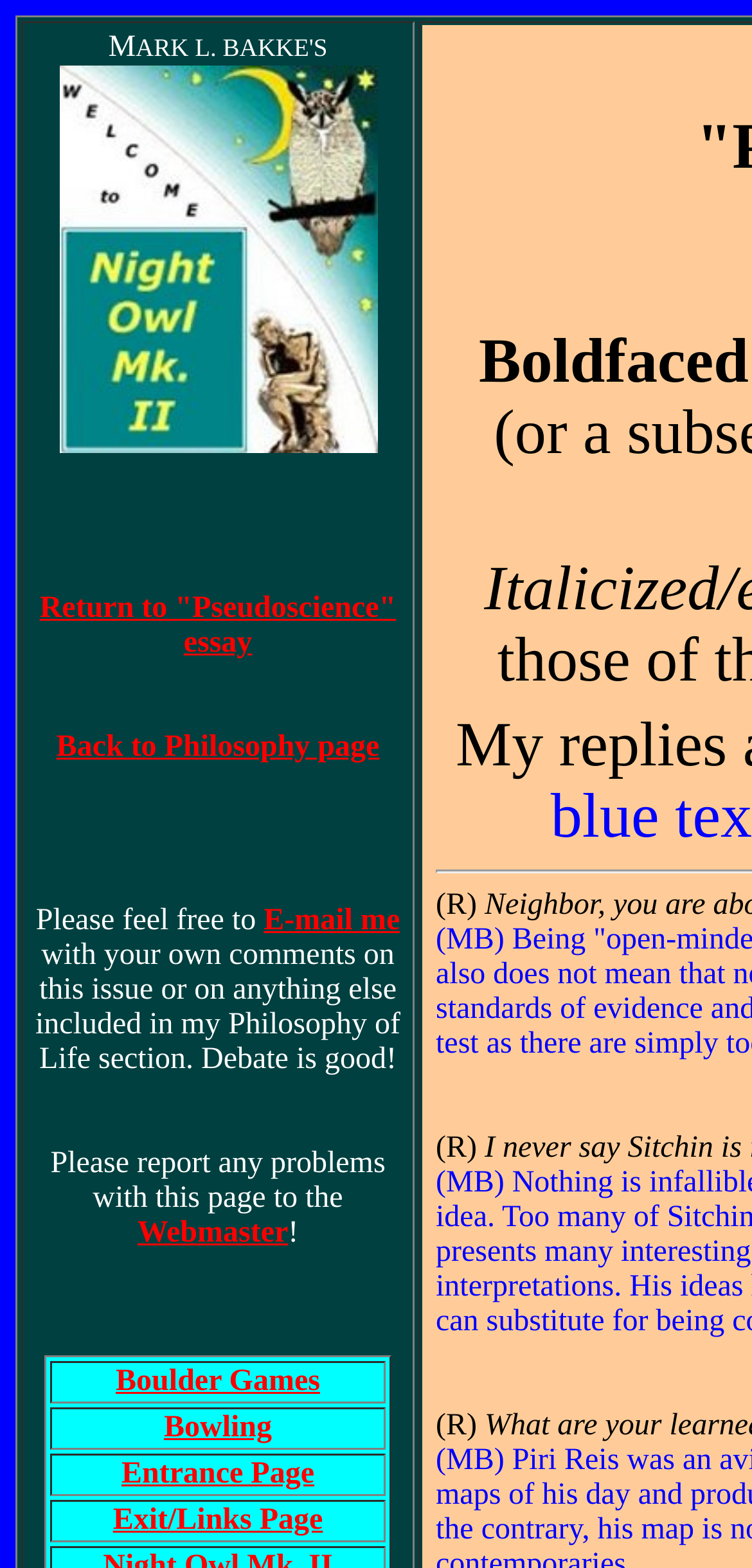What is the name of the image at the top?
Give a single word or phrase answer based on the content of the image.

Night Owl Mk. II